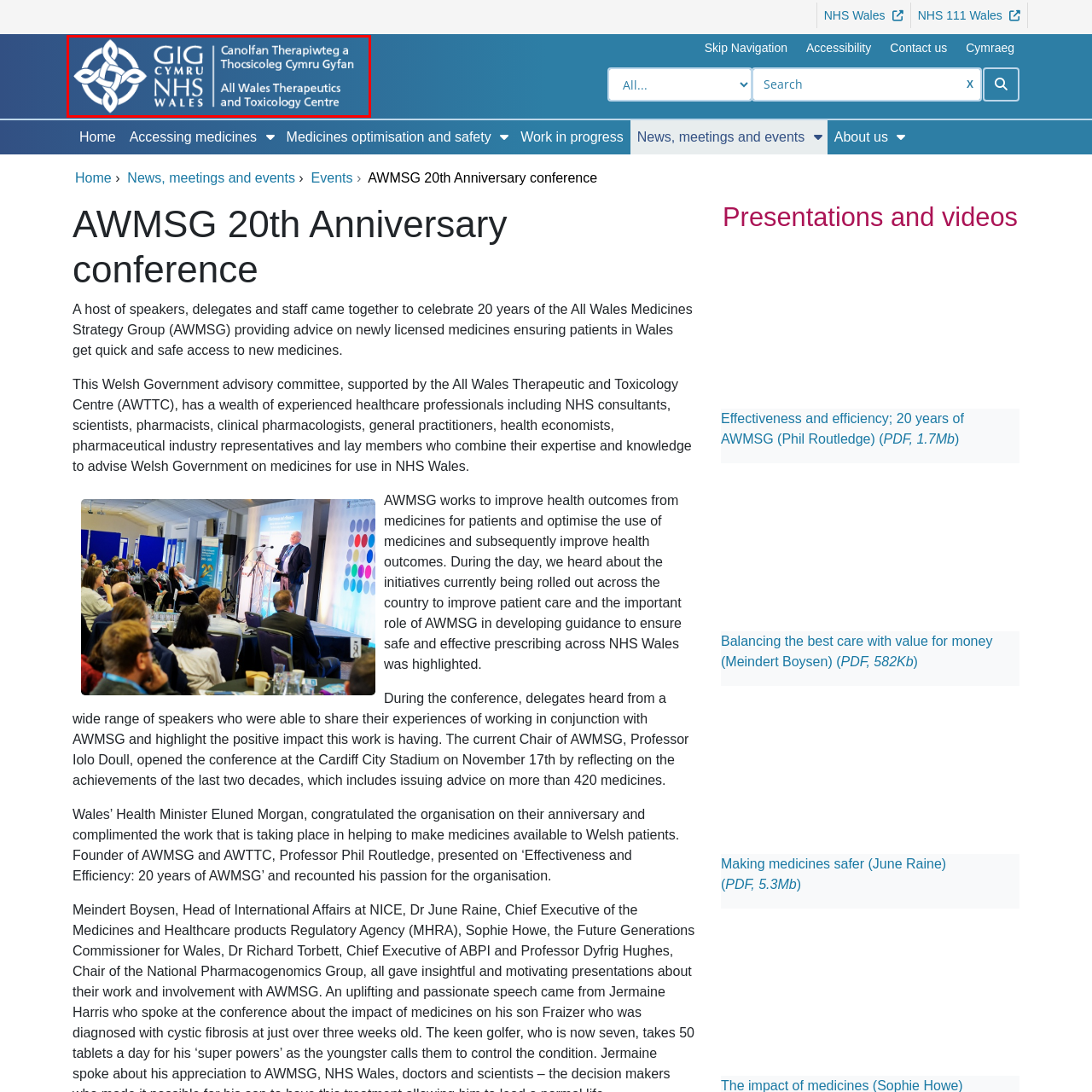View the image surrounded by the red border, What does the circular pattern symbolize?
 Answer using a single word or phrase.

Collaboration and unity